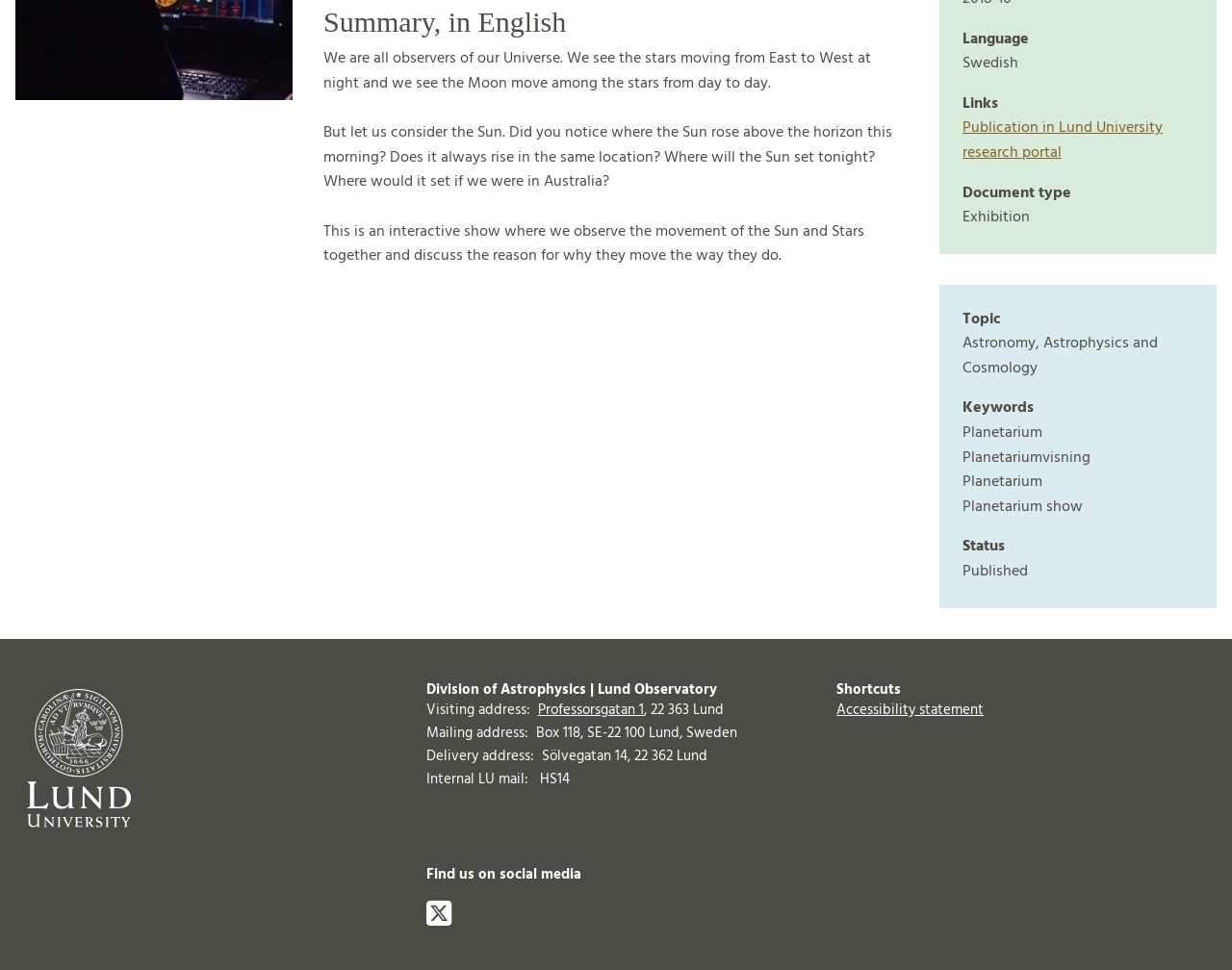Extract the bounding box coordinates for the HTML element that matches this description: "Accessibility statement". The coordinates should be four float numbers between 0 and 1, i.e., [left, top, right, bottom].

[0.679, 0.72, 0.799, 0.744]